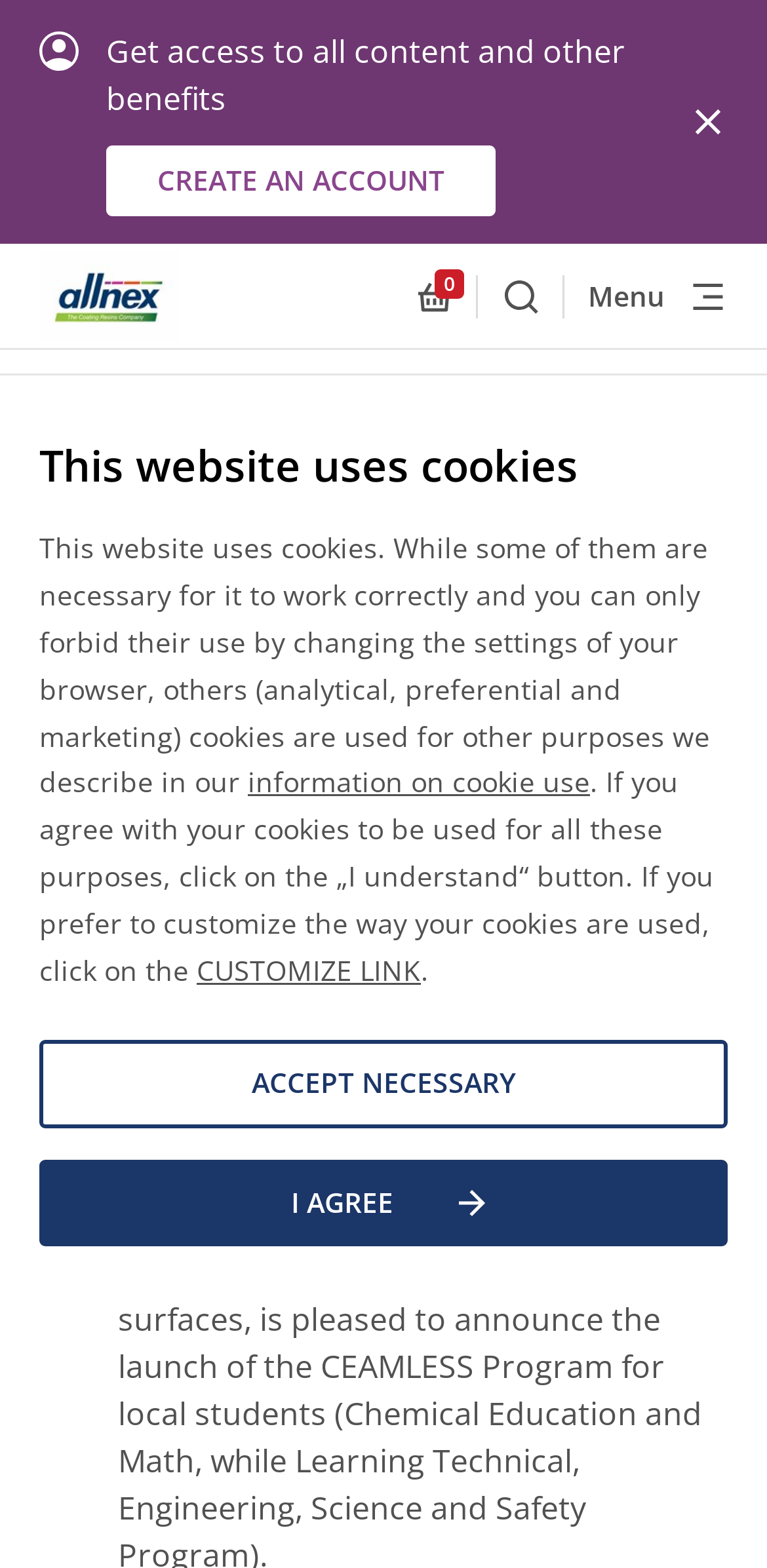What is the purpose of the 'I AGREE' button?
From the screenshot, supply a one-word or short-phrase answer.

To accept all cookies